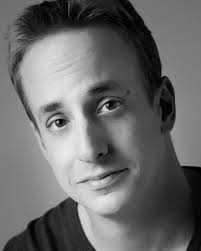Describe all significant details and elements found in the image.

The image features a close-up black and white portrait of a man with short, light-colored hair and a slight smile. His gaze is directed toward the viewer, presenting a friendly and approachable demeanor. He is dressed in a casual top, which adds to the relaxed tone of the portrait. This image is situated under the heading "Jayden Vincent" on a webpage dedicated to Conquest Pest Control, a pest management company based in Skokie, Illinois. The company, founded in 2008, specializes in addressing various pest issues, ensuring efficient and eco-friendly solutions for its clientele.